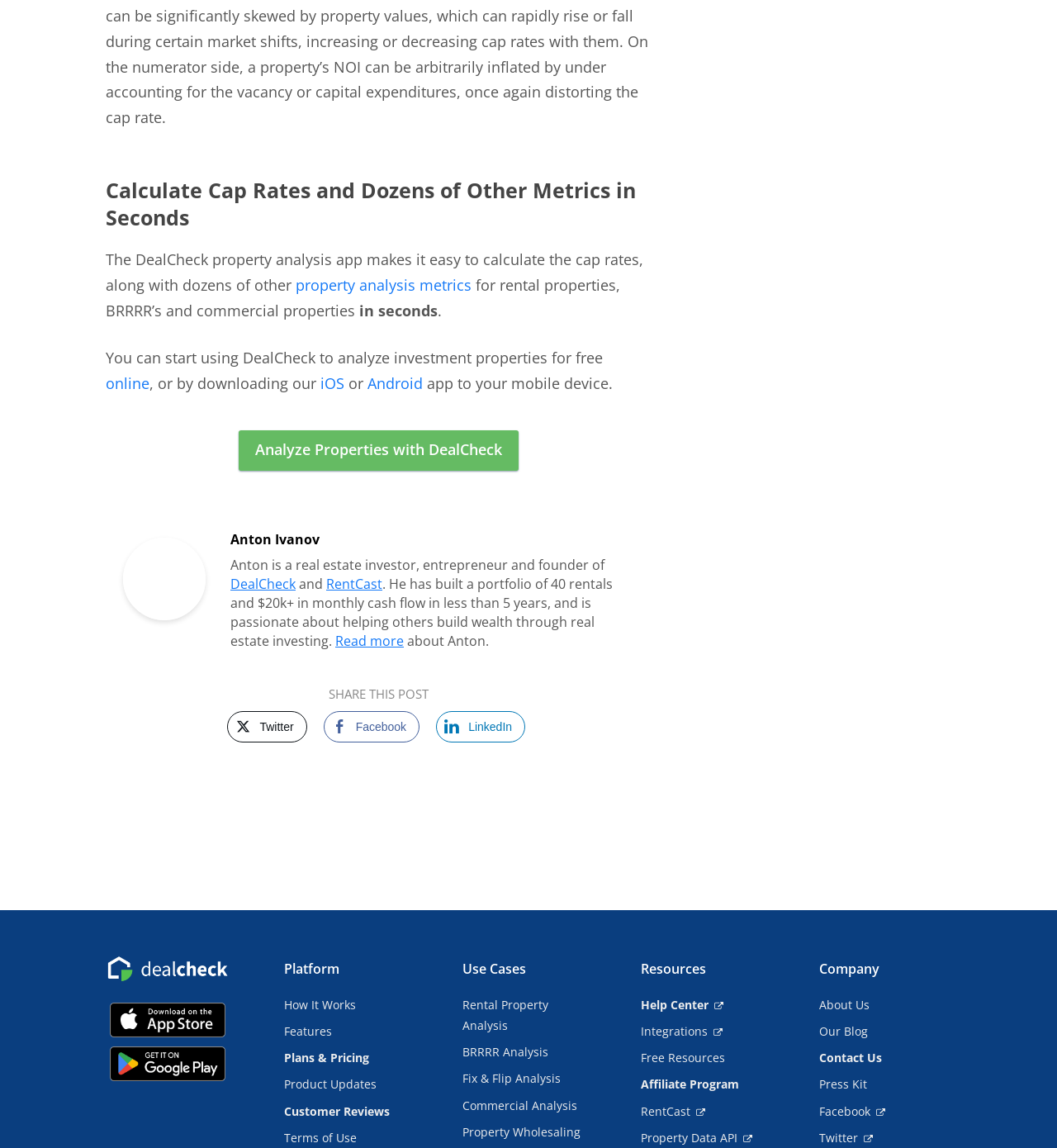Could you determine the bounding box coordinates of the clickable element to complete the instruction: "Analyze properties with DealCheck"? Provide the coordinates as four float numbers between 0 and 1, i.e., [left, top, right, bottom].

[0.226, 0.375, 0.49, 0.41]